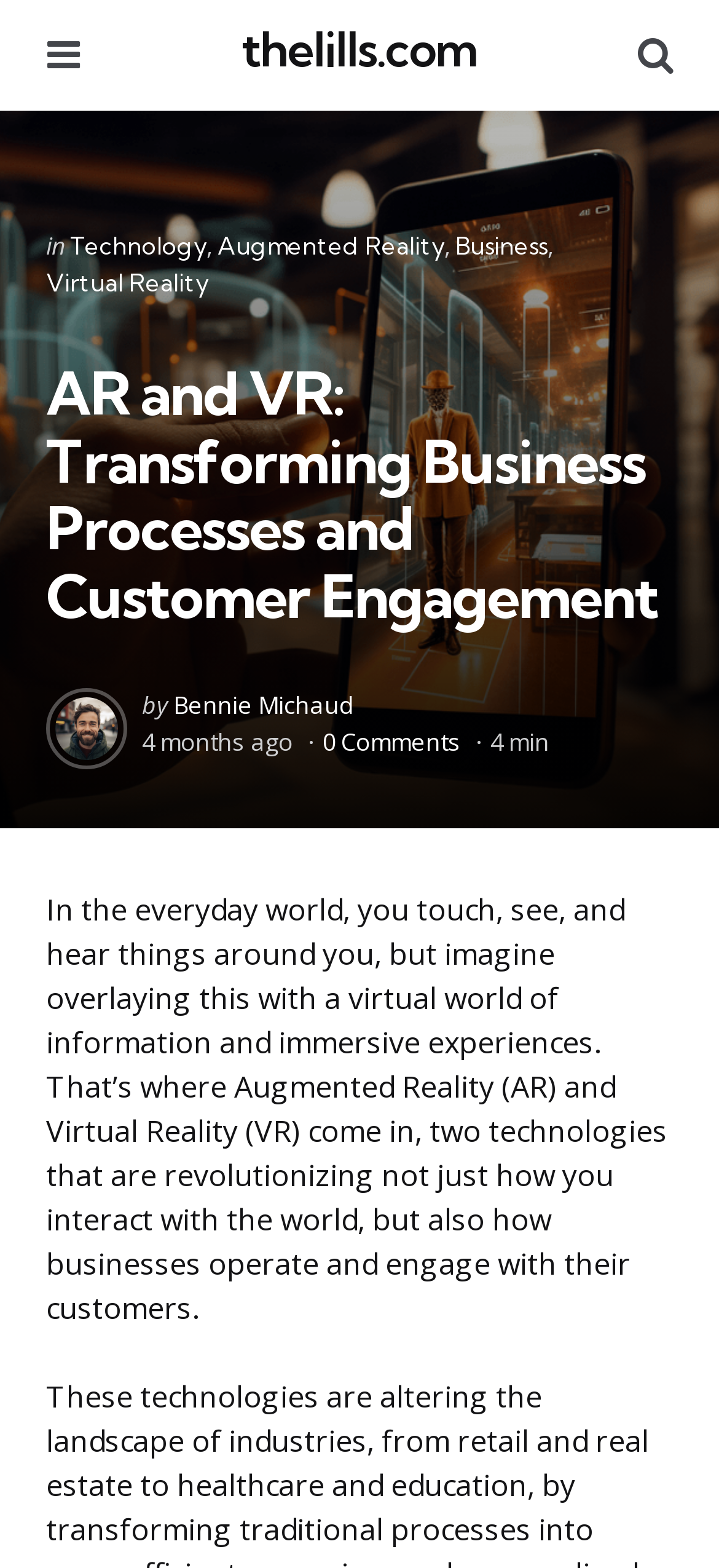How many comments does the post have?
Respond to the question with a well-detailed and thorough answer.

I found the number of comments by looking at the link element with the text '0 Comments' which has a bounding box coordinate of [0.449, 0.463, 0.649, 0.484] and is located under the 'HeaderAsNonLandmark' element.